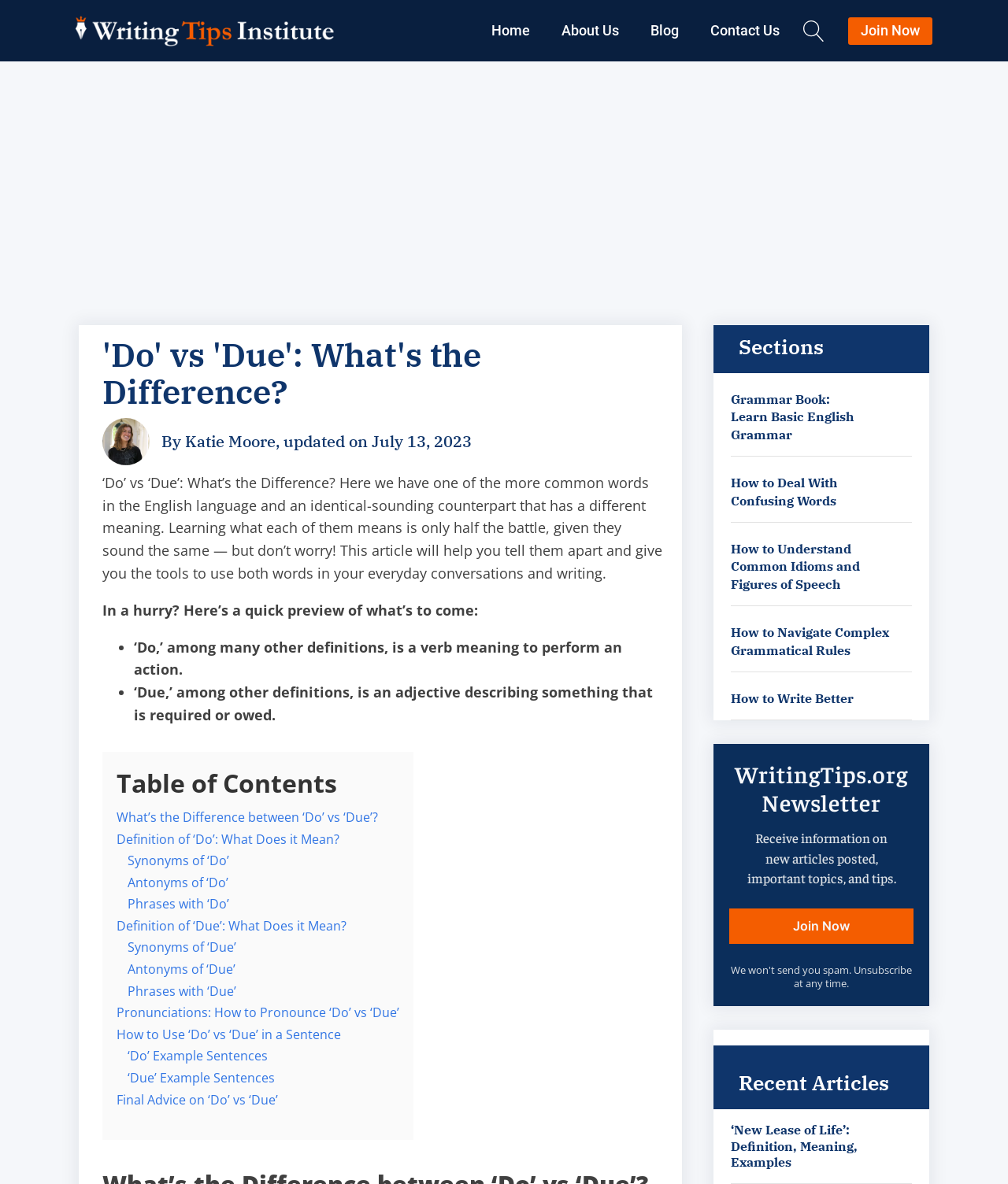Predict the bounding box for the UI component with the following description: "Contact Us".

[0.689, 0.009, 0.789, 0.044]